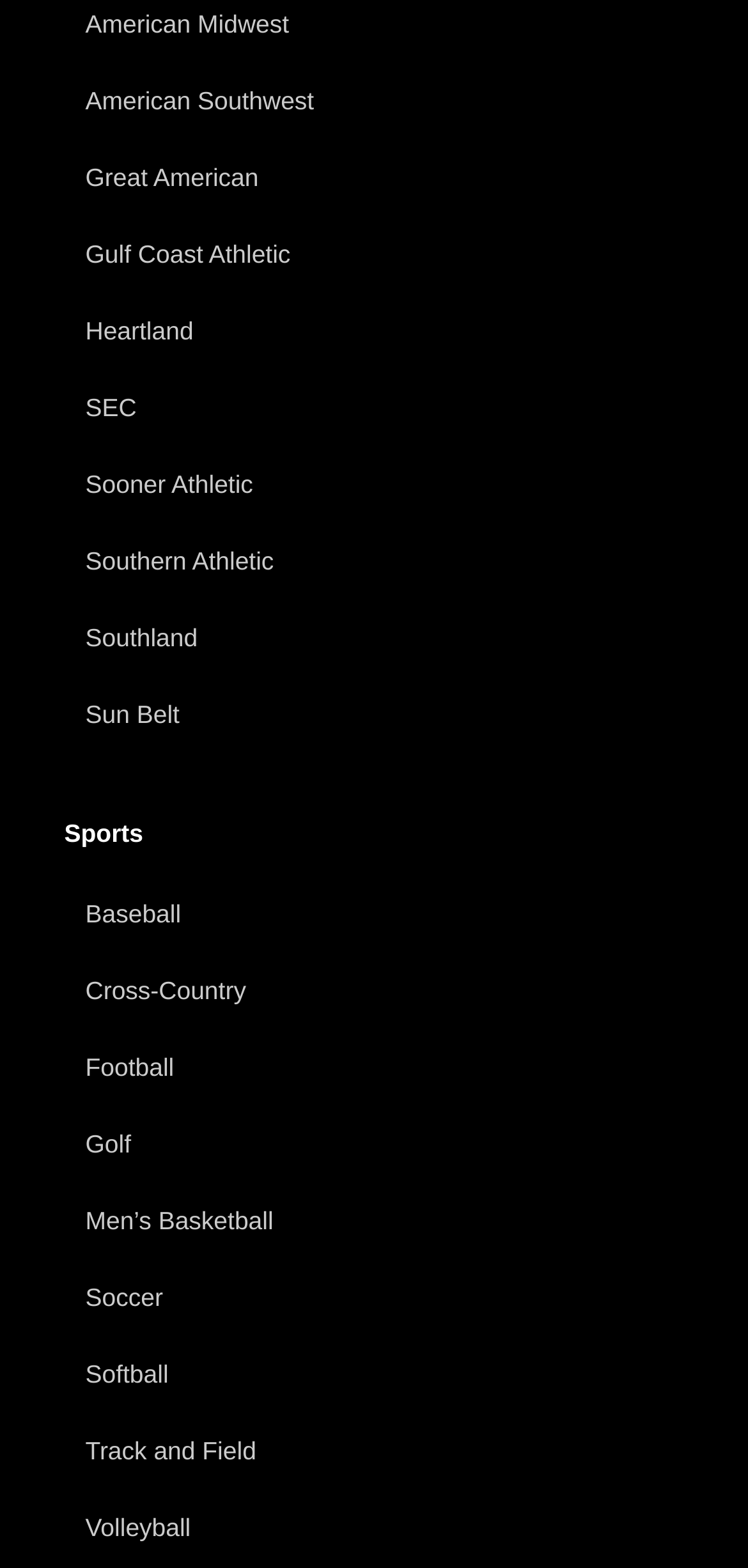Using the format (top-left x, top-left y, bottom-right x, bottom-right y), provide the bounding box coordinates for the described UI element. All values should be floating point numbers between 0 and 1: Men’s Basketball

[0.086, 0.757, 0.914, 0.8]